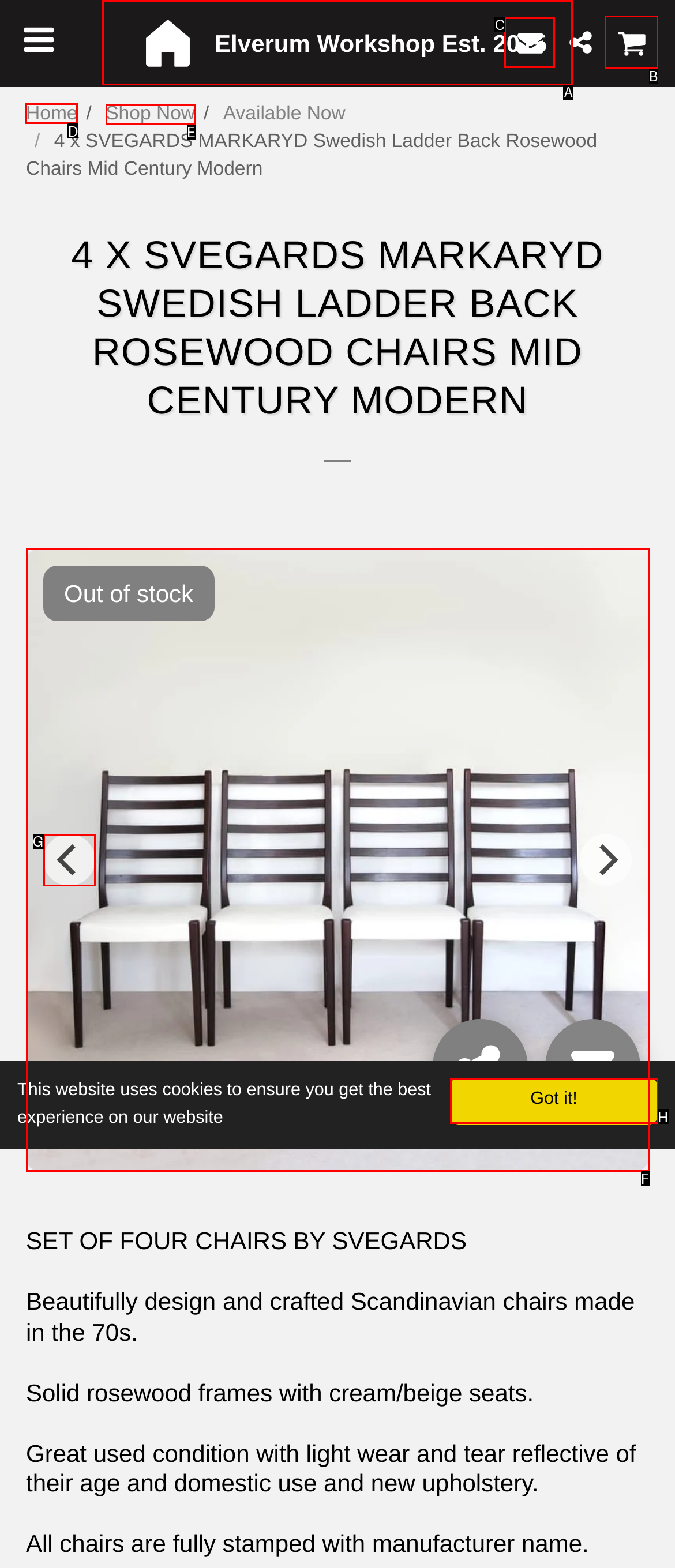Choose the letter that corresponds to the correct button to accomplish the task: go to home page
Reply with the letter of the correct selection only.

D